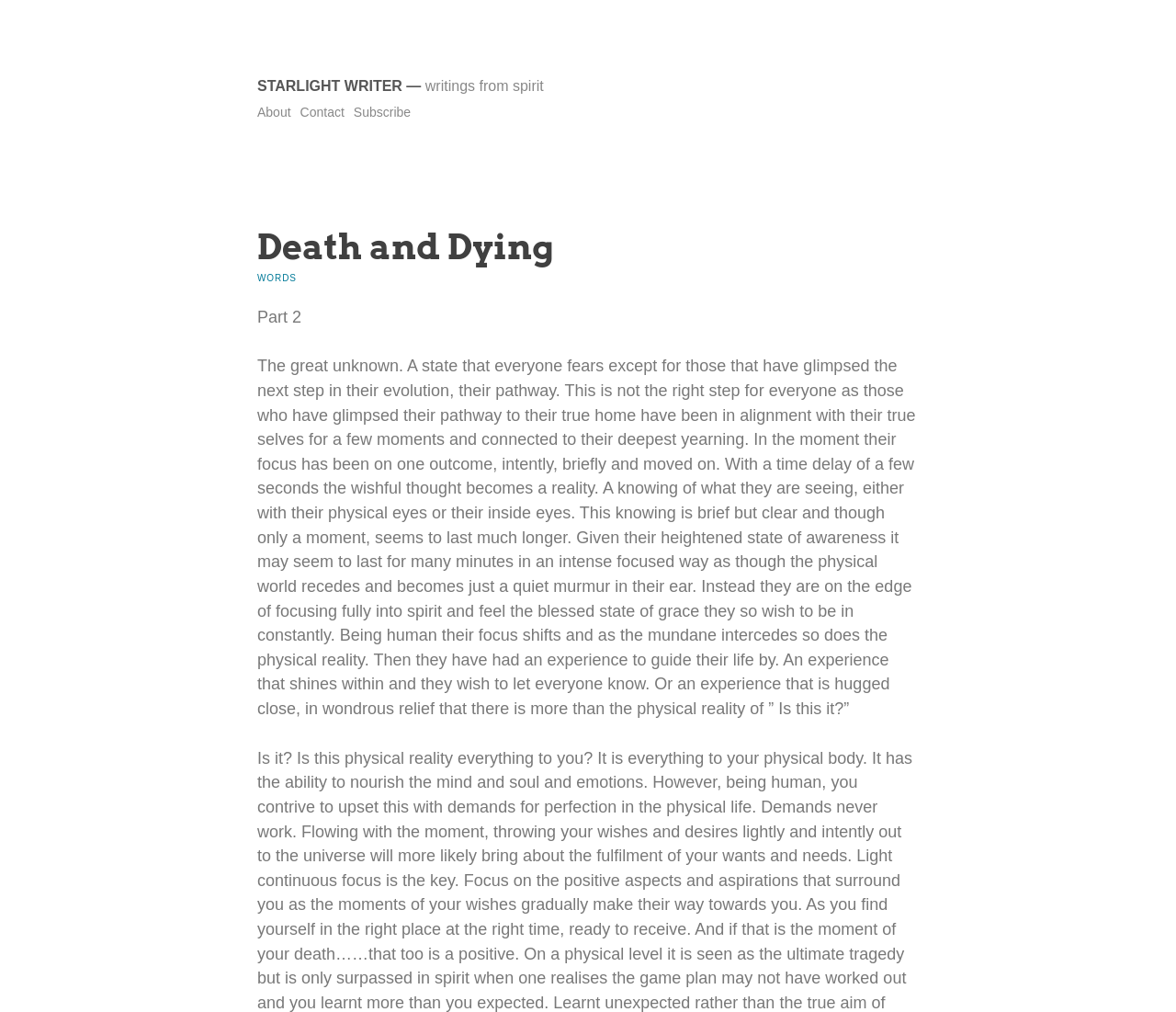Answer the question briefly using a single word or phrase: 
What is the purpose of the 'Subscribe' link?

To receive updates